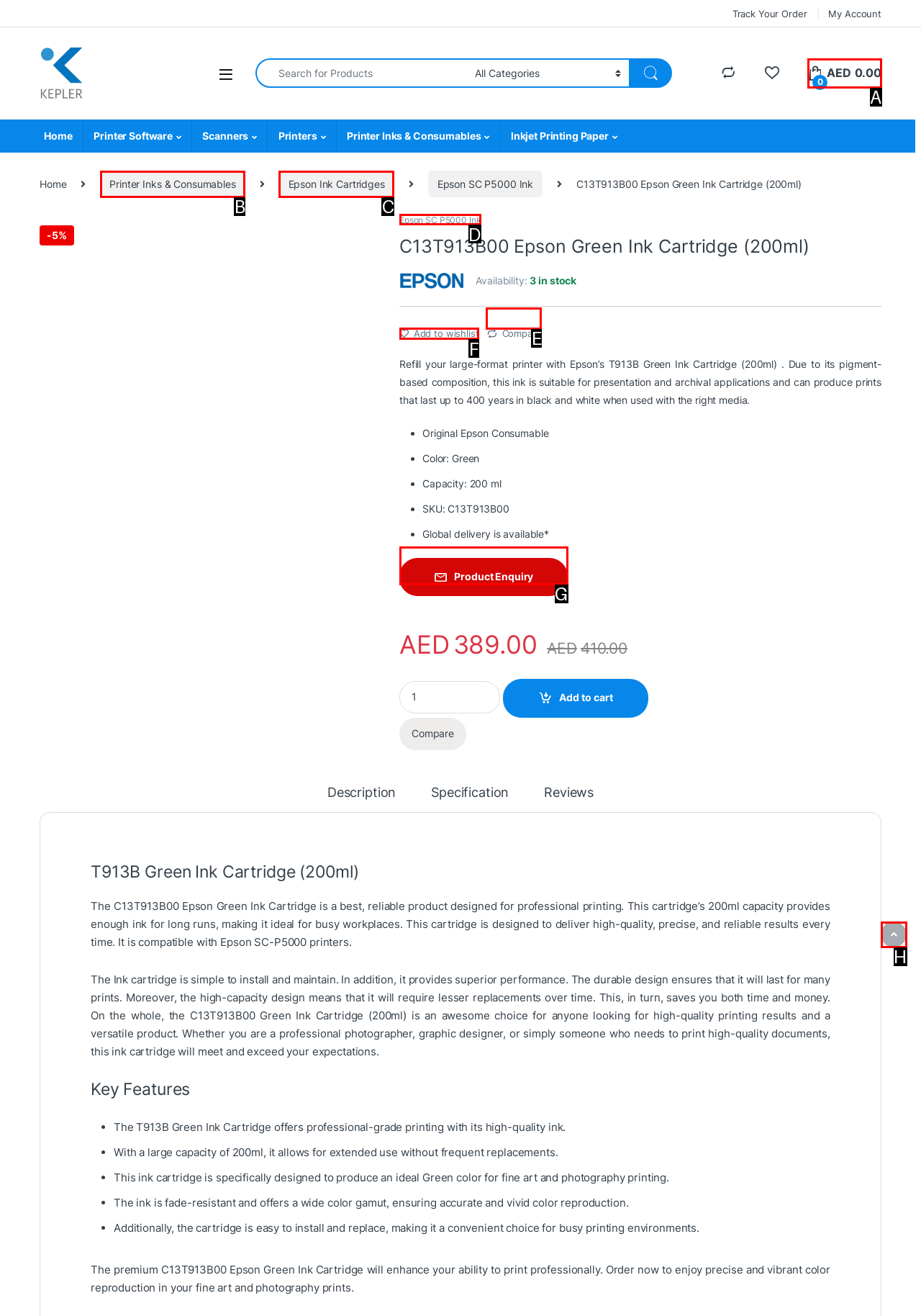Tell me the letter of the UI element to click in order to accomplish the following task: Add to wishlist
Answer with the letter of the chosen option from the given choices directly.

F